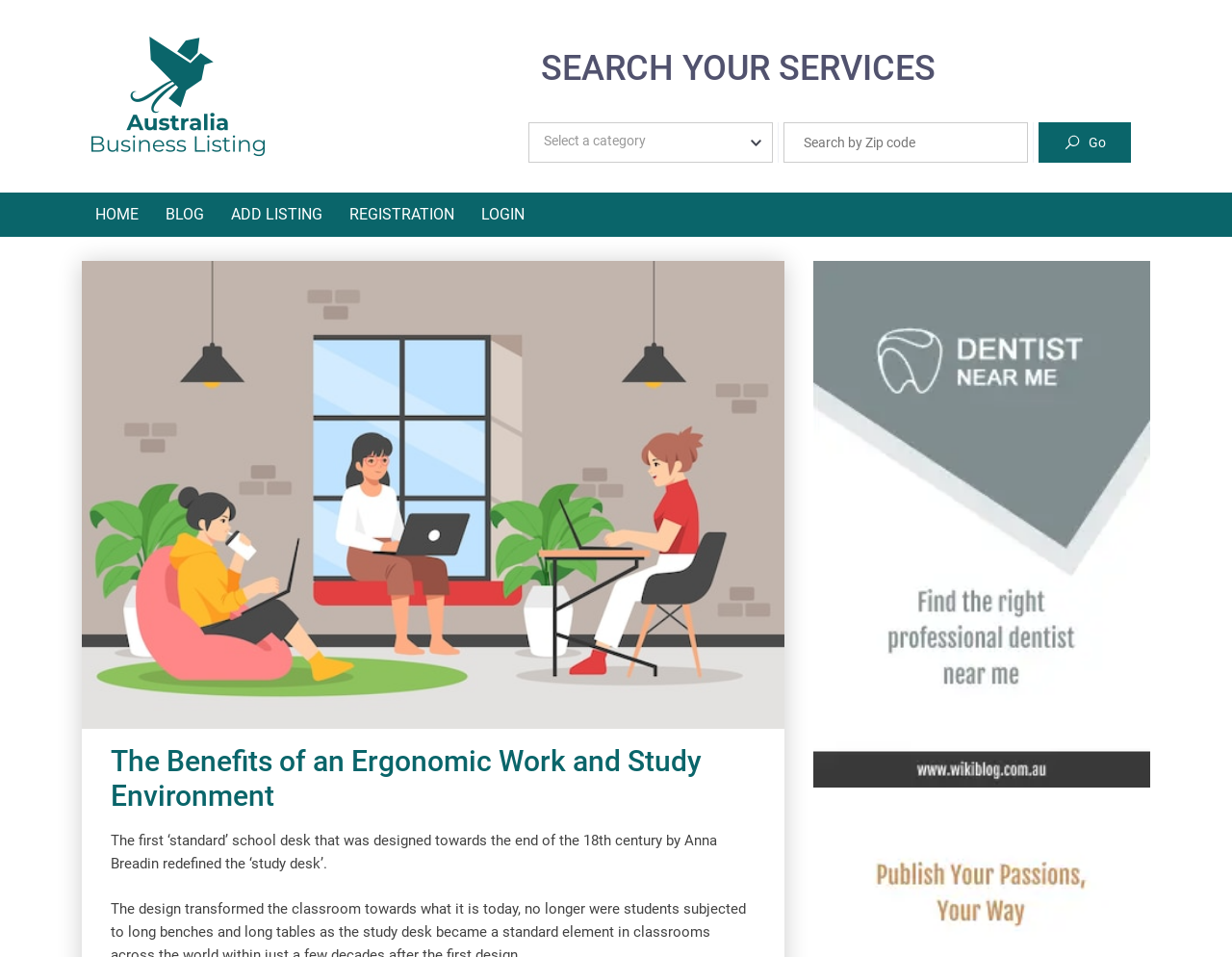Please identify the bounding box coordinates of the element's region that needs to be clicked to fulfill the following instruction: "Search by zip code". The bounding box coordinates should consist of four float numbers between 0 and 1, i.e., [left, top, right, bottom].

[0.636, 0.128, 0.834, 0.17]